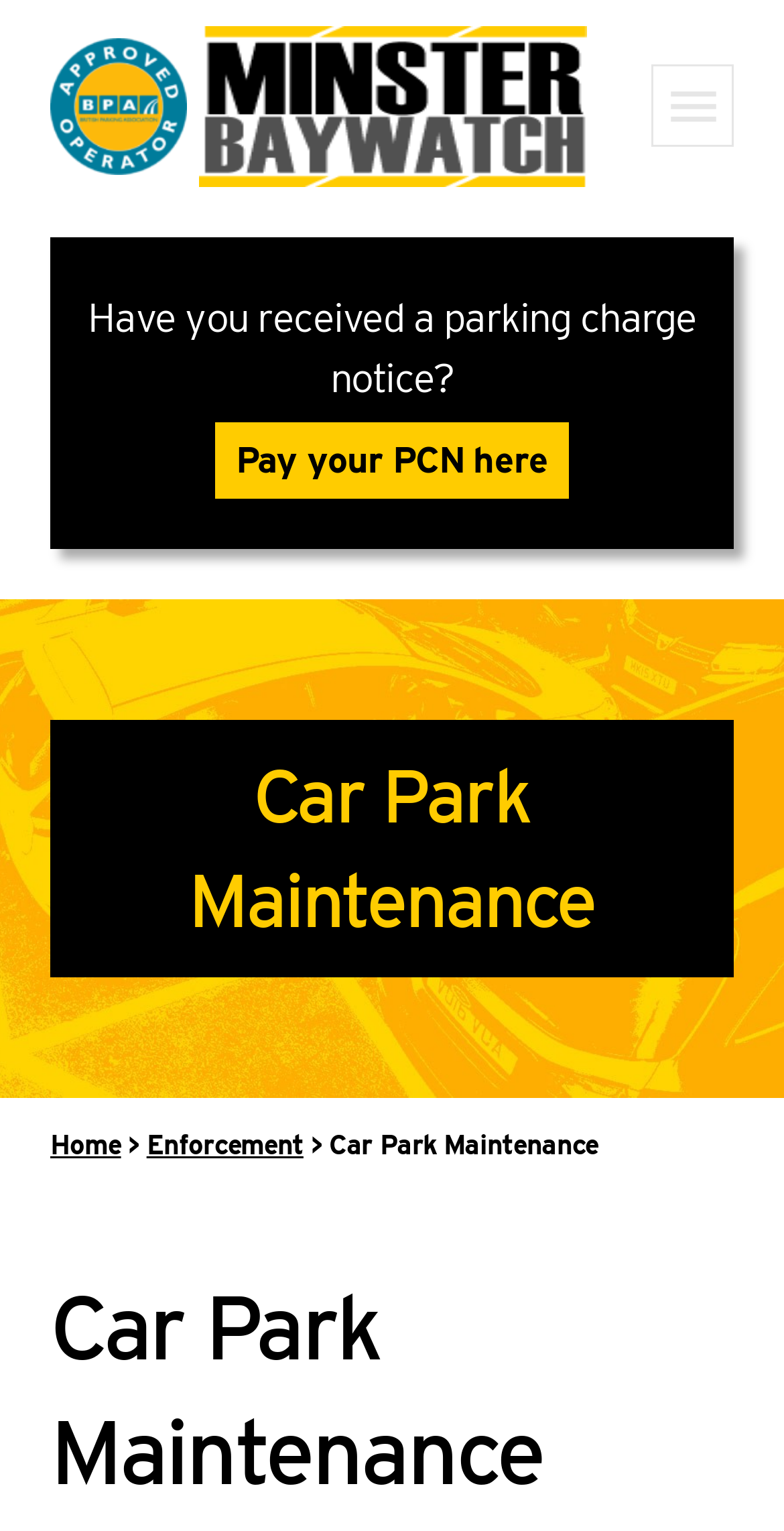Find and provide the bounding box coordinates for the UI element described here: "Home". The coordinates should be given as four float numbers between 0 and 1: [left, top, right, bottom].

[0.064, 0.736, 0.154, 0.757]